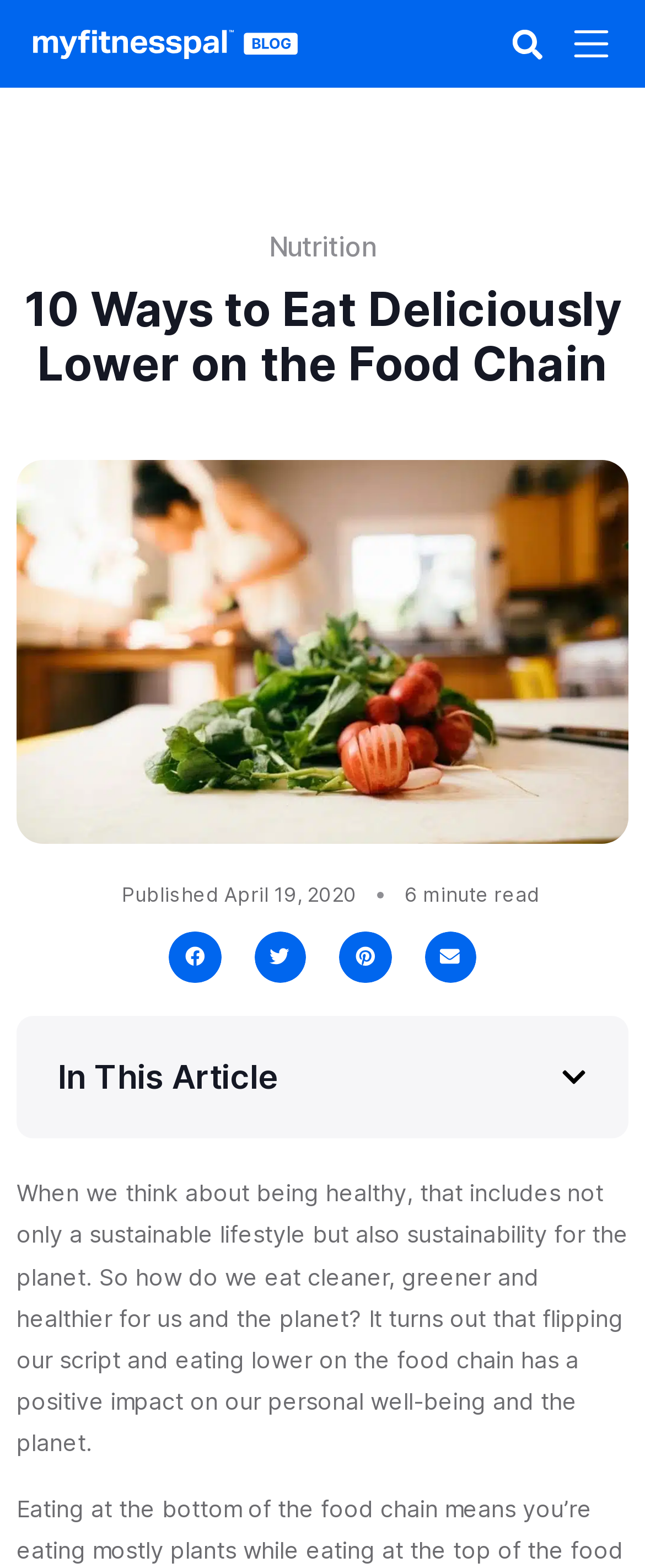Offer a comprehensive description of the webpage’s content and structure.

This webpage is about nutrition and healthy eating, with a focus on sustainability for the planet. At the top left, there is a link with an accompanying image, and on the top right, there is a search bar with a "Search" button. Below the search bar, there is another link with an image. 

In the middle of the page, there is a main heading that reads "10 Ways to Eat Deliciously Lower on the Food Chain". Below this heading, there is a publication date and a time indicator showing that the article is a 6-minute read. 

On the left side of the page, there are four social media sharing buttons for Facebook, Twitter, Pinterest, and email, each with an accompanying image. 

Further down the page, there is a subheading "In This Article" followed by a button to open a table of contents. The main content of the article starts below this, with a paragraph discussing the importance of eating sustainably for personal well-being and the planet.